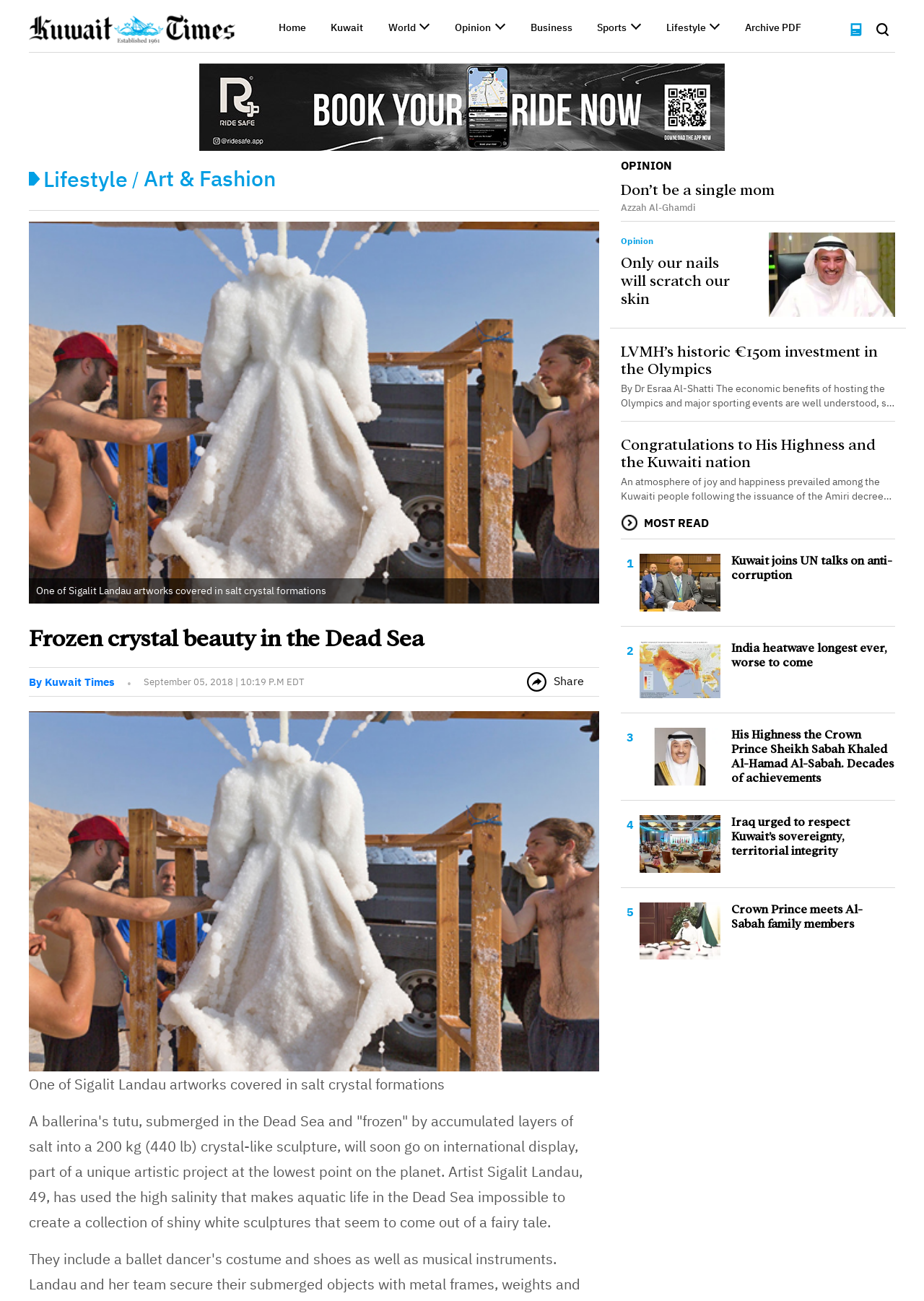Find the bounding box coordinates for the element that must be clicked to complete the instruction: "Read the article 'Frozen crystal beauty in the Dead Sea'". The coordinates should be four float numbers between 0 and 1, indicated as [left, top, right, bottom].

[0.031, 0.475, 0.648, 0.502]